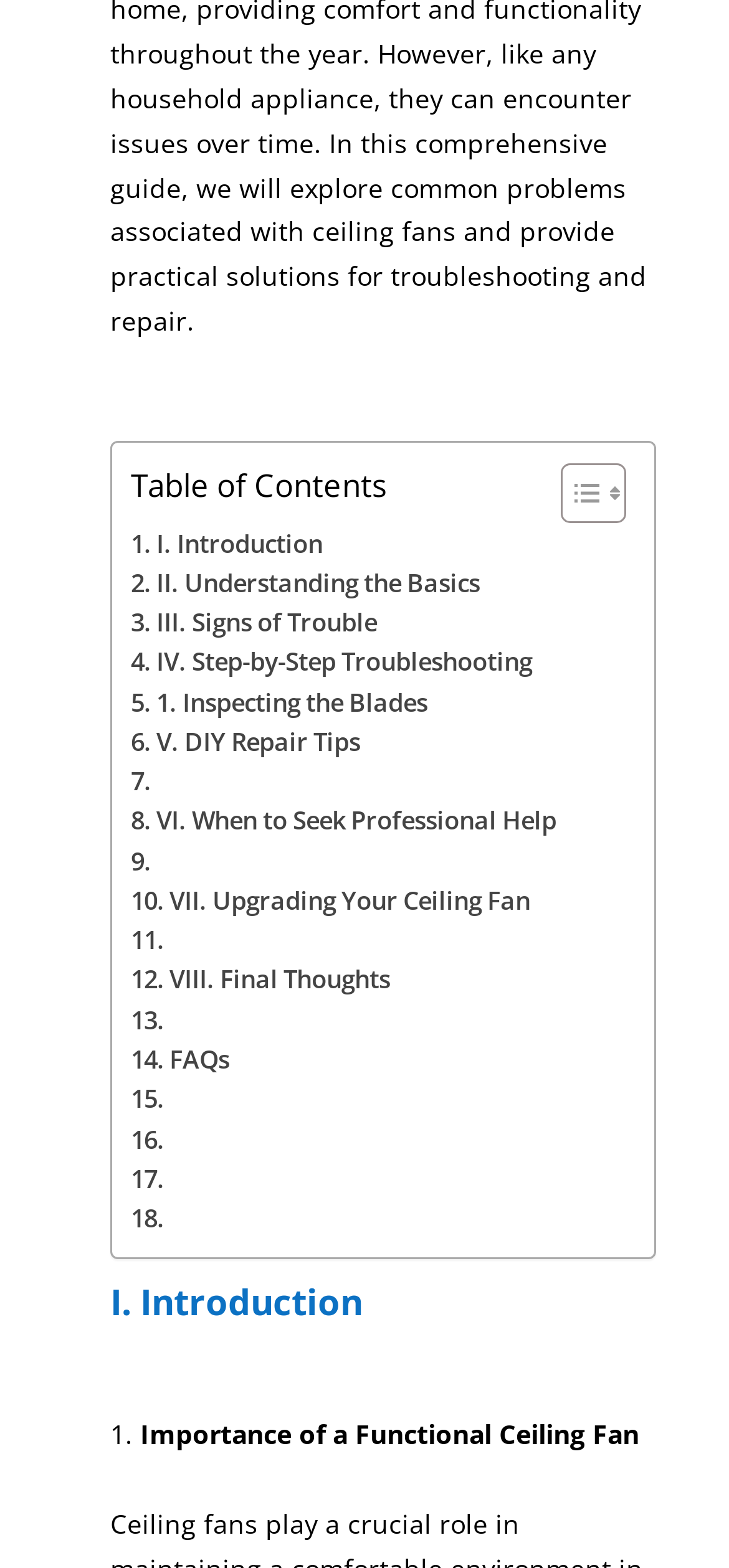Specify the bounding box coordinates of the element's area that should be clicked to execute the given instruction: "Toggle Table of Content". The coordinates should be four float numbers between 0 and 1, i.e., [left, top, right, bottom].

[0.731, 0.294, 0.846, 0.334]